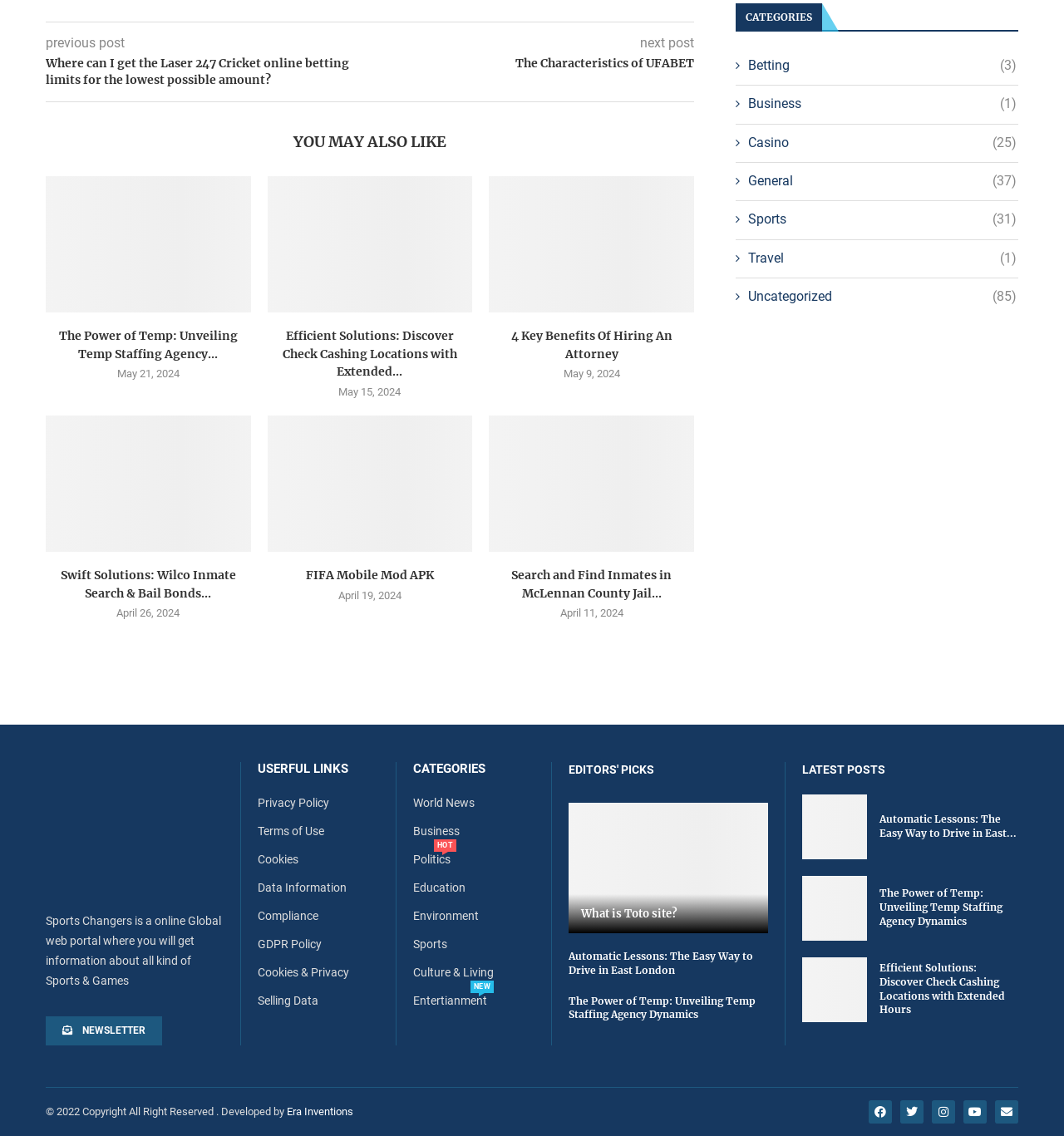Please identify the bounding box coordinates of the element on the webpage that should be clicked to follow this instruction: "Click on the 'Where can I get the Laser 247 Cricket online betting limits for the lowest possible amount?' link". The bounding box coordinates should be given as four float numbers between 0 and 1, formatted as [left, top, right, bottom].

[0.043, 0.049, 0.348, 0.078]